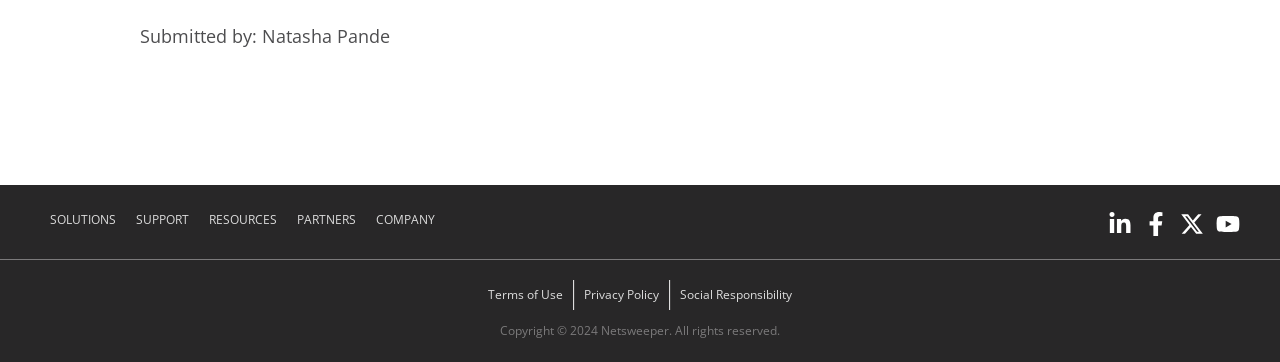What is the year of the copyright?
Look at the image and respond to the question as thoroughly as possible.

I found the copyright information at the bottom of the page, which mentions the year '2024'.